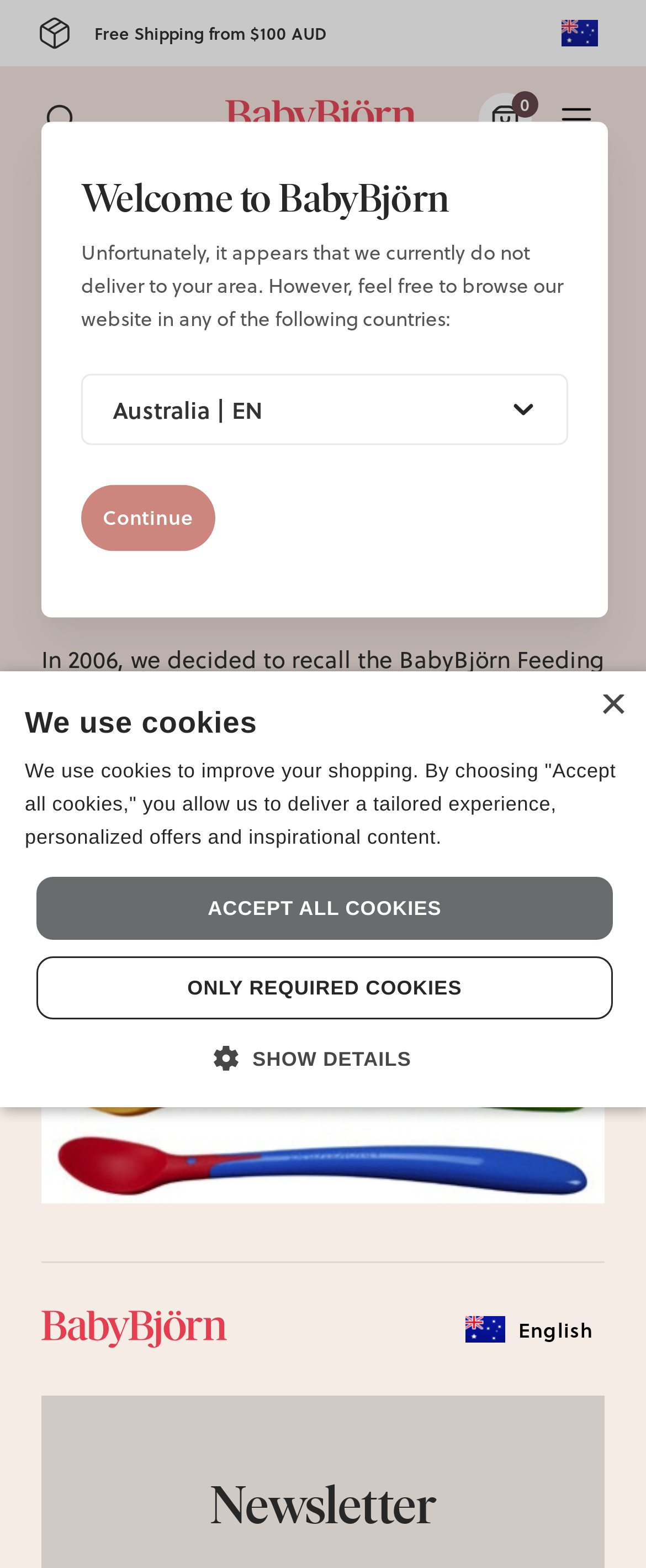Determine the bounding box for the described UI element: "aria-label="Flag for"".

[0.854, 0.012, 0.941, 0.031]